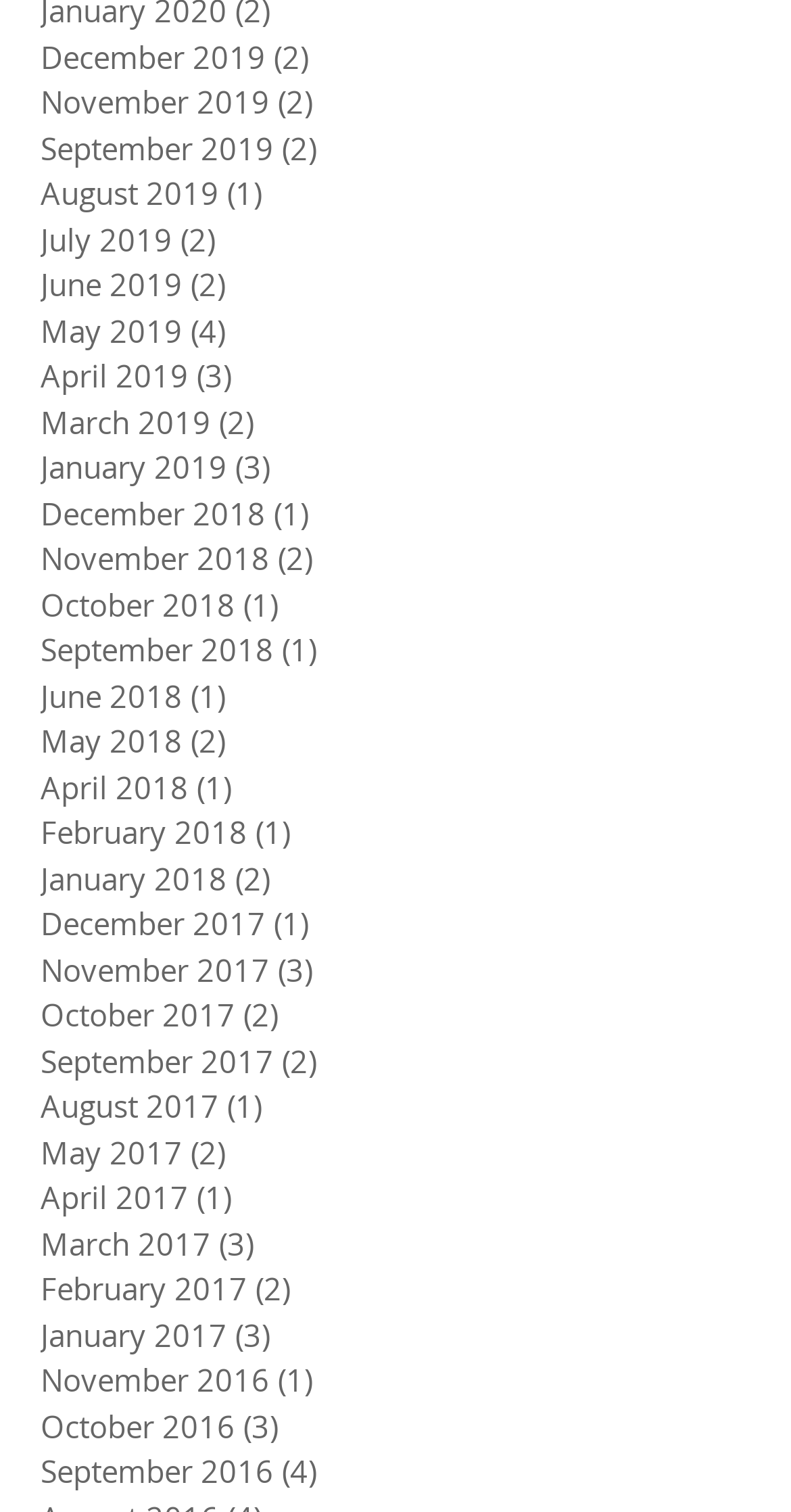Provide a one-word or brief phrase answer to the question:
What is the earliest month with posts?

November 2016